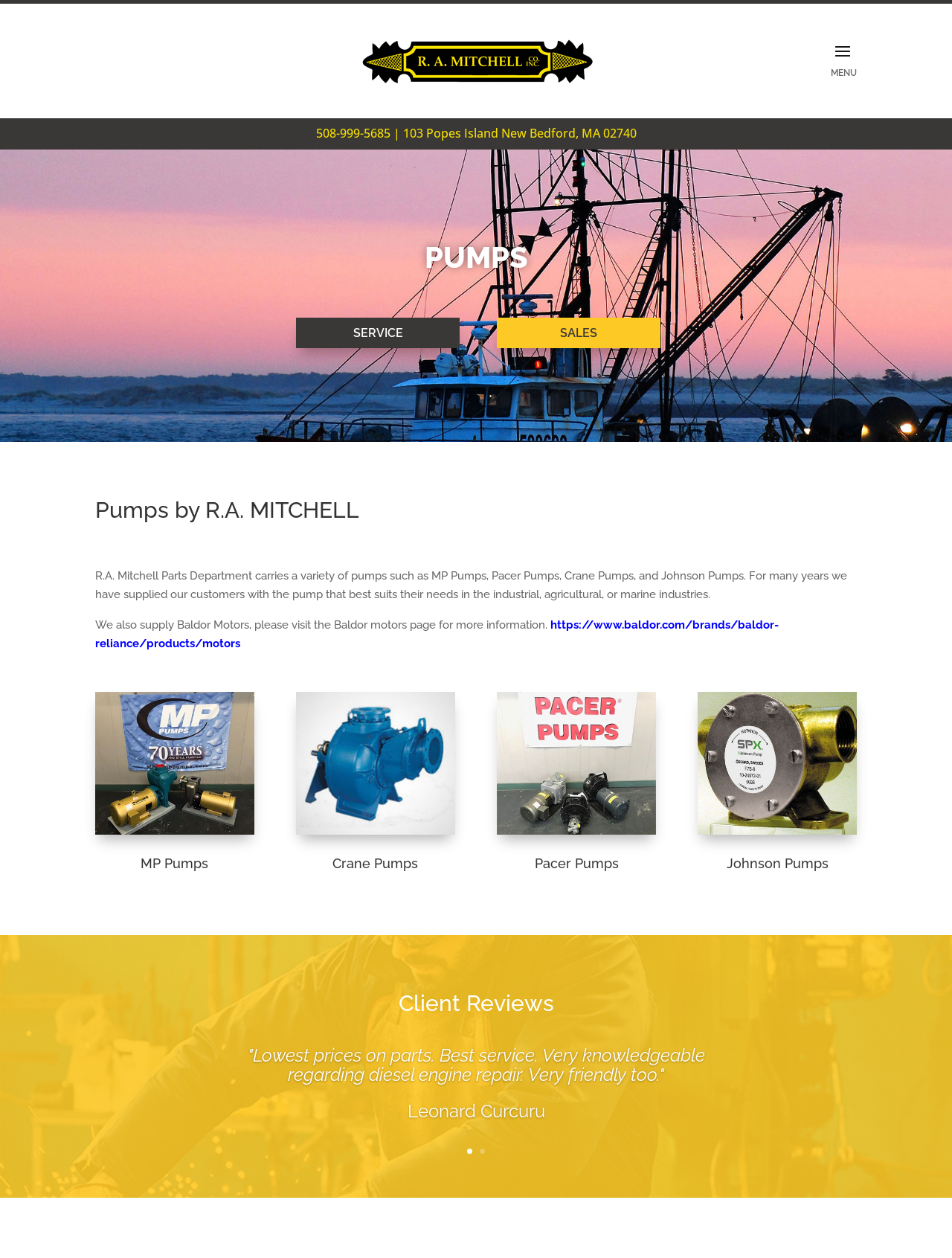Locate the coordinates of the bounding box for the clickable region that fulfills this instruction: "Read client reviews".

[0.181, 0.789, 0.819, 0.812]